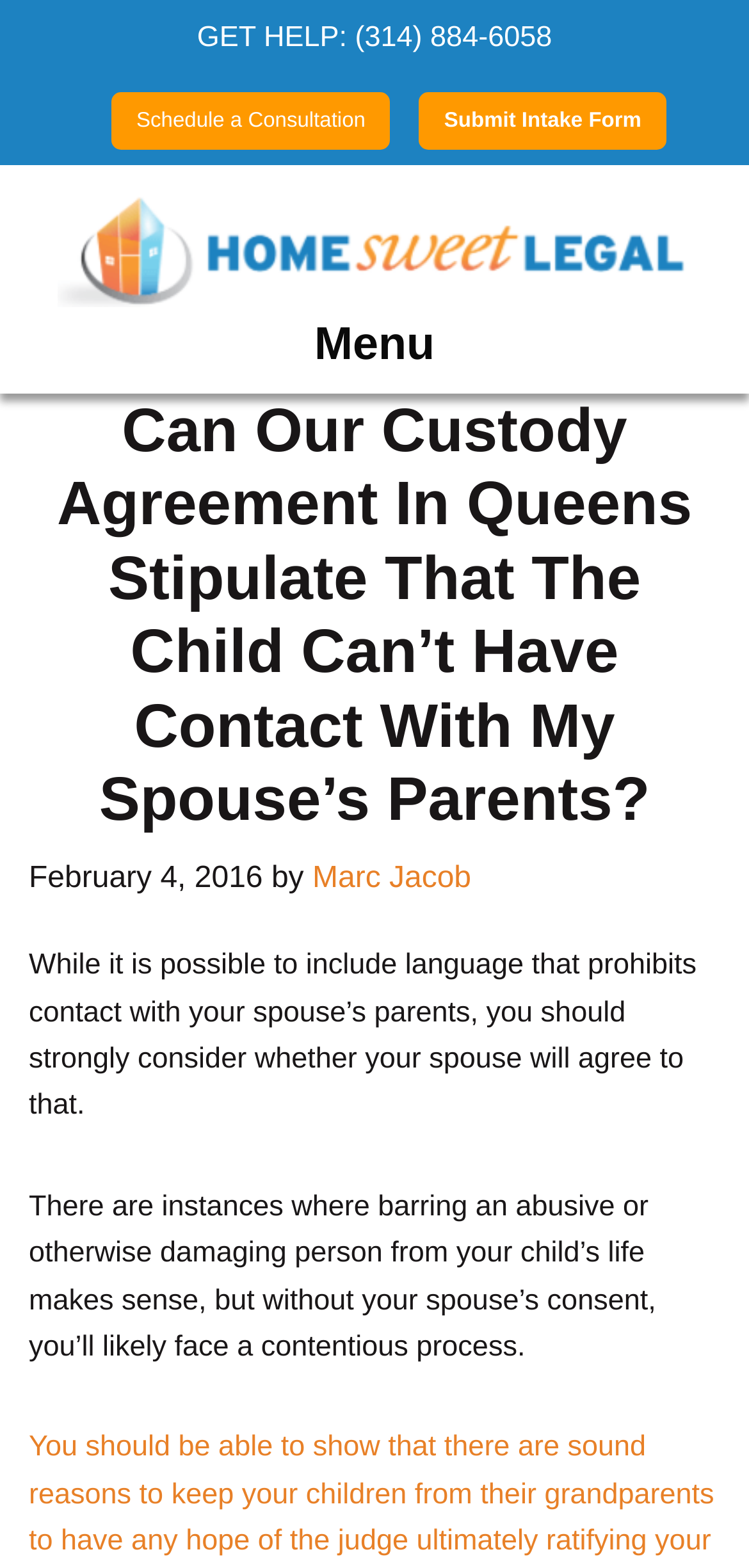Who wrote the article?
Please provide a single word or phrase as the answer based on the screenshot.

Marc Jacob